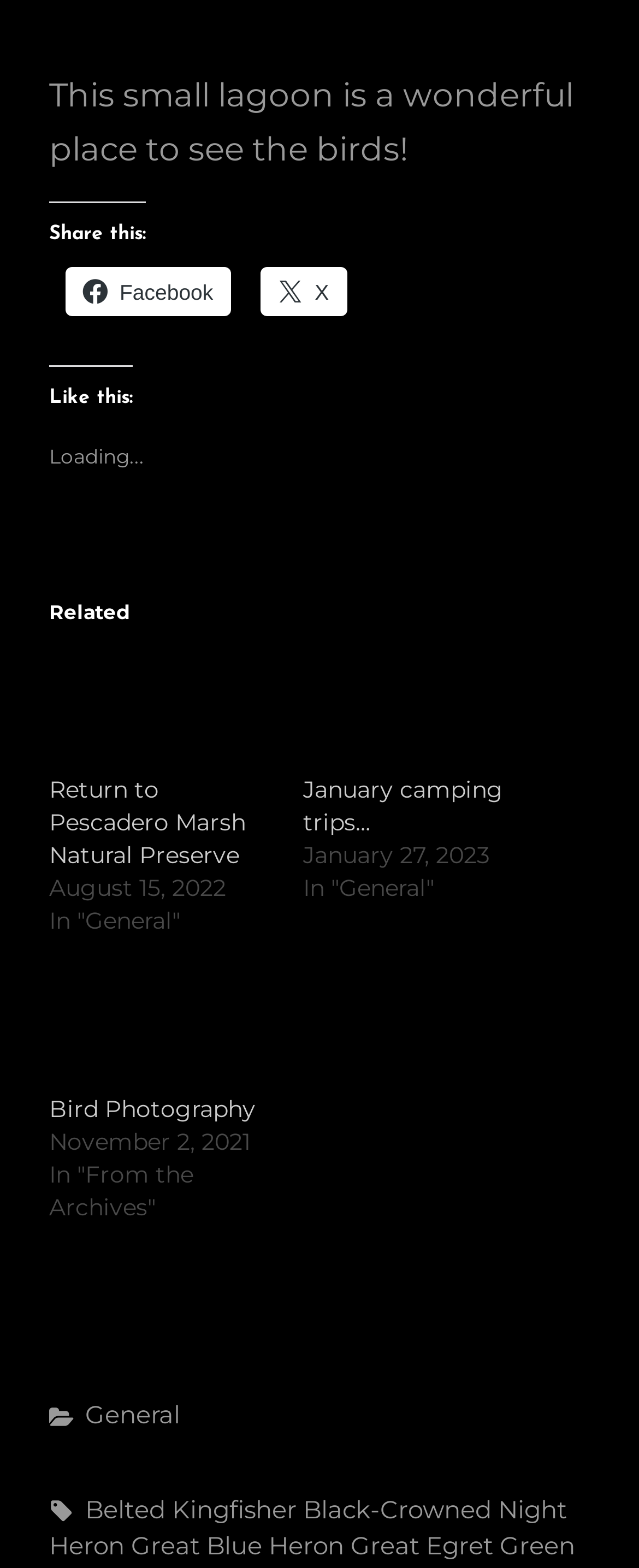Please identify the bounding box coordinates of the clickable area that will fulfill the following instruction: "Return to Pescadero Marsh Natural Preserve". The coordinates should be in the format of four float numbers between 0 and 1, i.e., [left, top, right, bottom].

[0.077, 0.412, 0.423, 0.493]